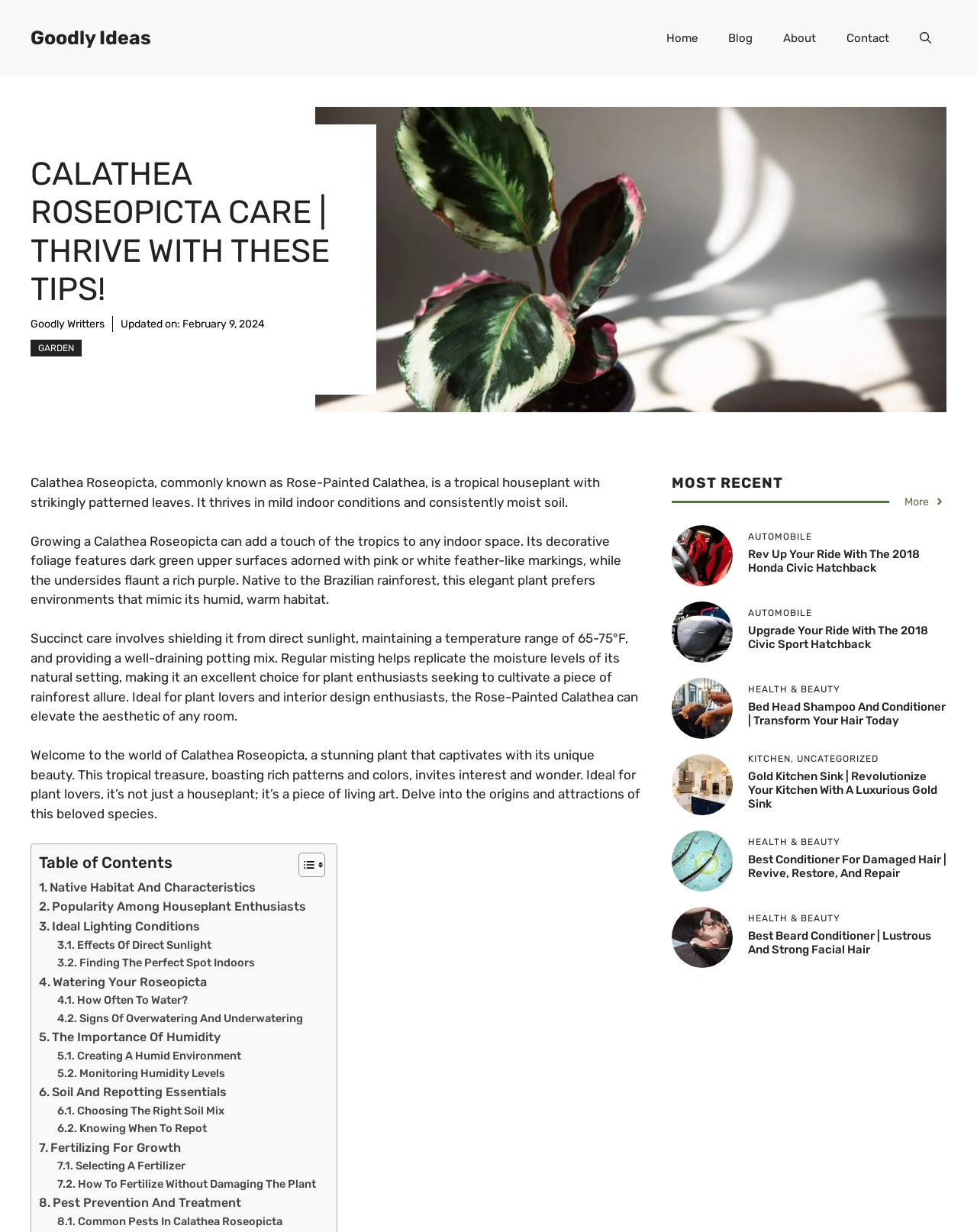Find and indicate the bounding box coordinates of the region you should select to follow the given instruction: "Open the search".

[0.926, 0.012, 0.969, 0.05]